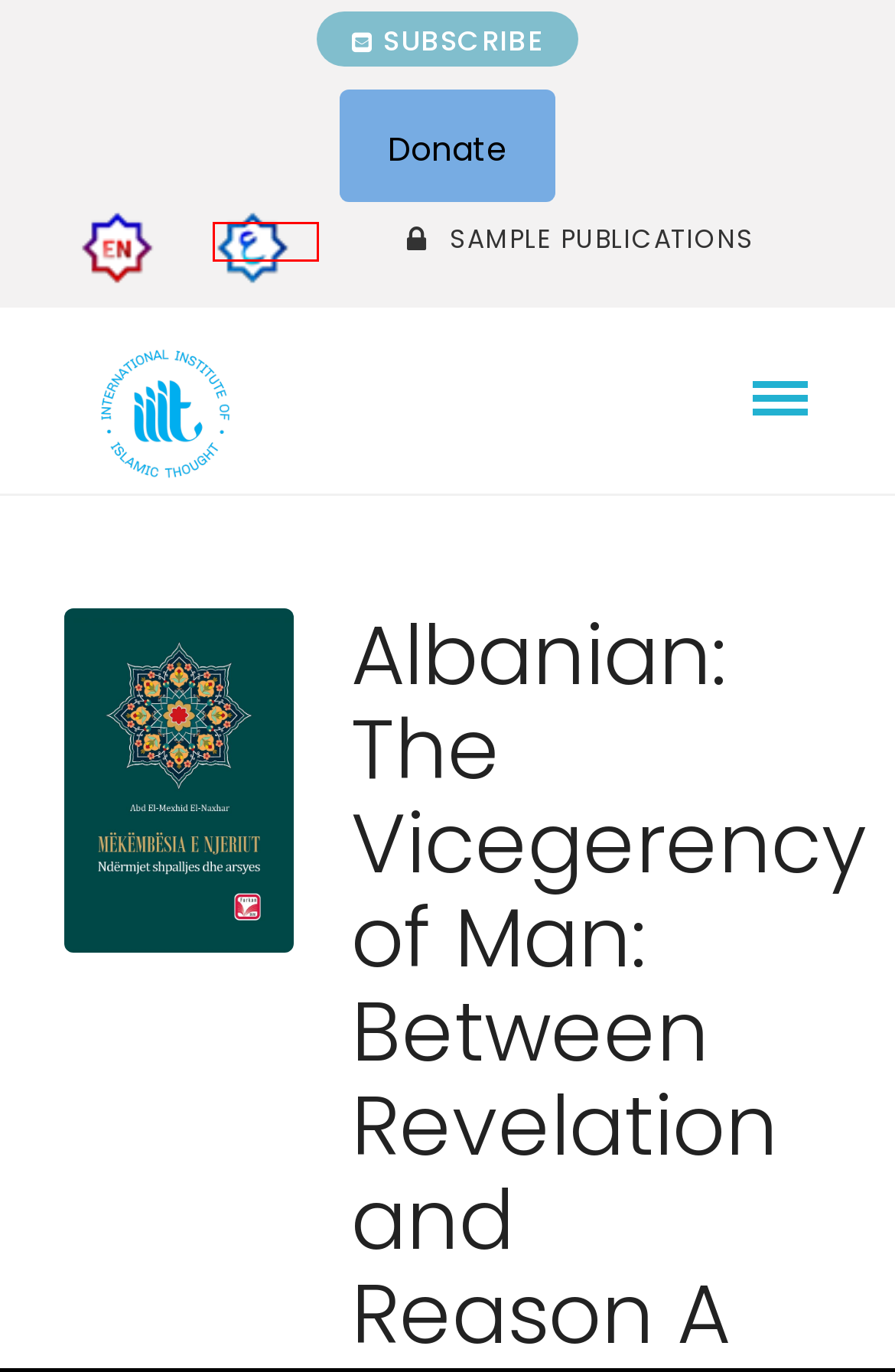You are given a screenshot of a webpage with a red rectangle bounding box around an element. Choose the best webpage description that matches the page after clicking the element in the bounding box. Here are the candidates:
A. Advancing Education in Muslim Societies (AEMS) - IIIT
B. الصفحة الرئيسية - IIIT
C. International Institute of Islamic Thought (IIIT) : Sign Up to Stay in Touch
D. ‎IIITBooks on the App Store
E. Library - IIIT
F. Home - IIIT
G. Contact US - IIIT
H. The Fairfax Institute (TFI) - IIIT

B